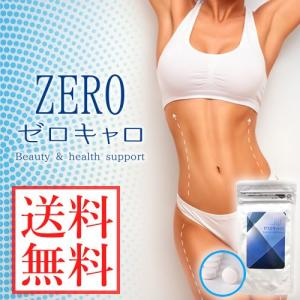Describe all the elements in the image extensively.

The image features a visually striking advertisement for a weight loss product called "ZERO" (ゼロキャロ), showcasing its benefits in beauty and health support. In the foreground, a toned individual is depicted in a white bikini top, implying an active lifestyle and fitness. Their midsection is accentuated, highlighting the slim waist and suggesting the effectiveness of the product. 

In the background, a dotted blue pattern complements the vibrant visuals, while the text emphasizes the brand name "ZERO" prominently. Below, the product packaging is visible, inviting potential customers to consider its benefits. The phrase "送料無料" (free shipping) is also included in red, indicating an attractive offer that might appeal to consumers looking for weight loss solutions. Overall, this image conveys a message of health and beauty, aiming to attract individuals interested in enhancing their physique.